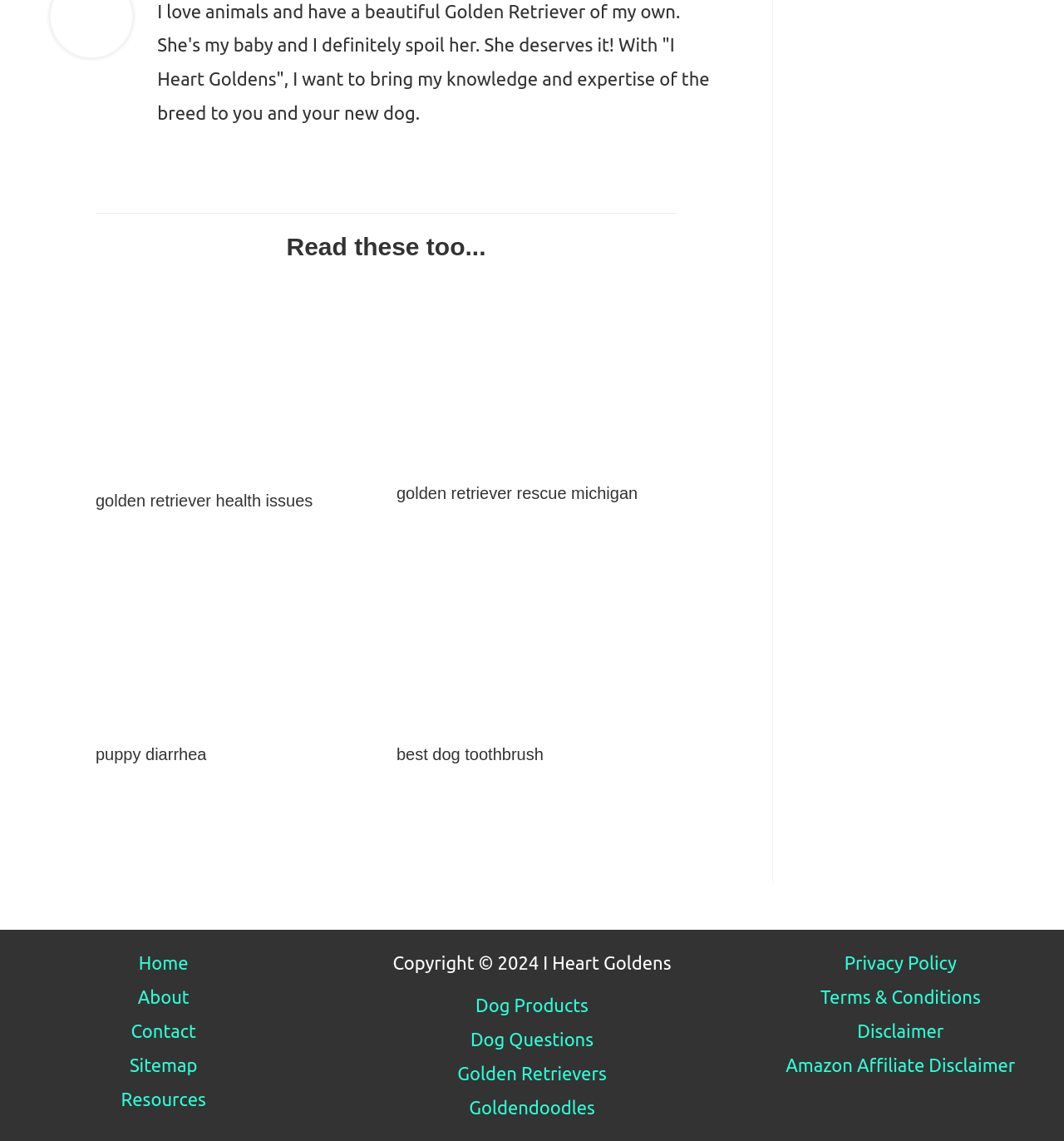Show the bounding box coordinates of the region that should be clicked to follow the instruction: "Read more about golden retriever health issues."

[0.09, 0.319, 0.353, 0.337]